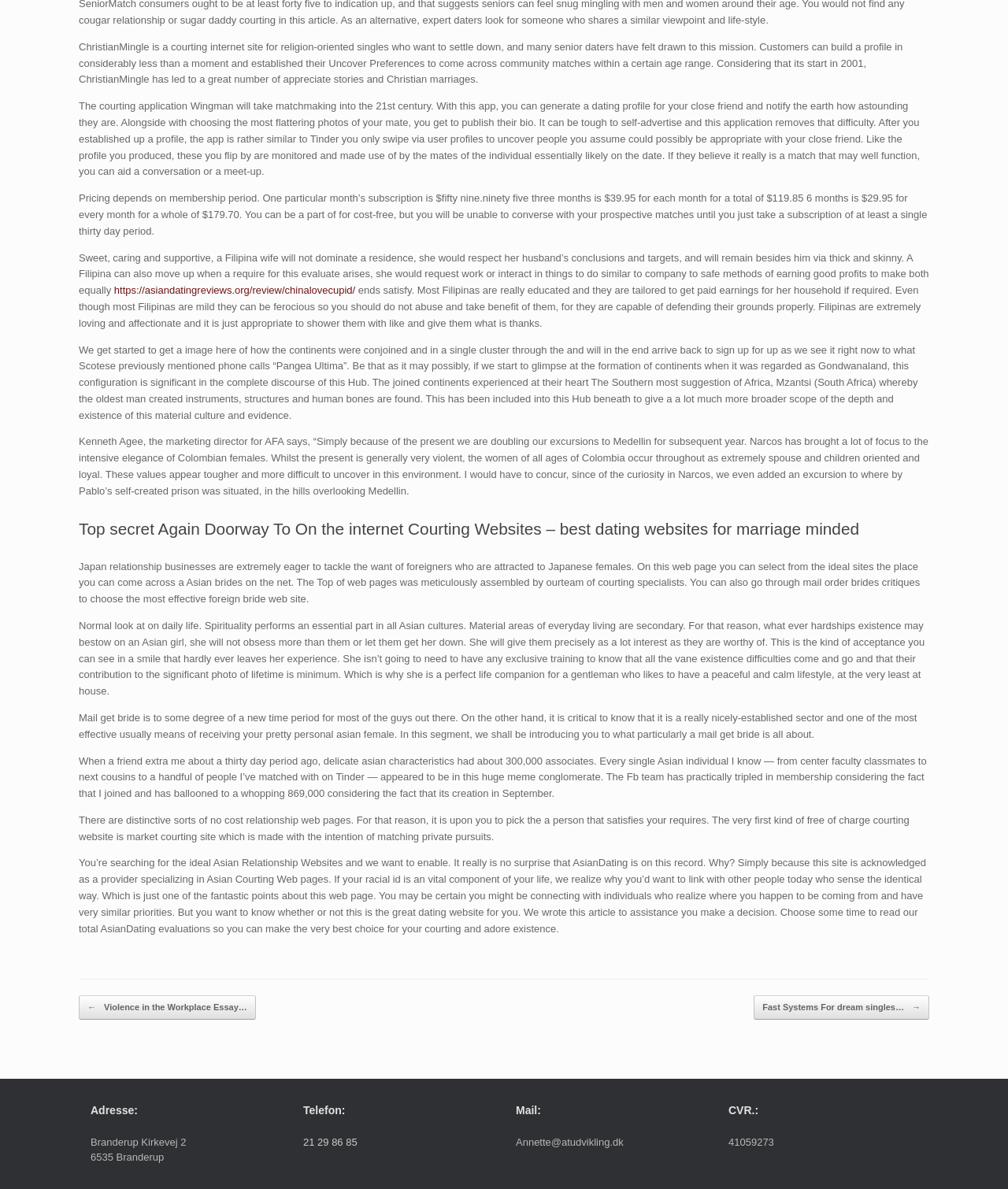Using the information in the image, give a detailed answer to the following question: How much does a one-month subscription to ChristianMingle cost?

According to the webpage, the pricing of ChristianMingle depends on the membership period. A one-month subscription costs $59.95.